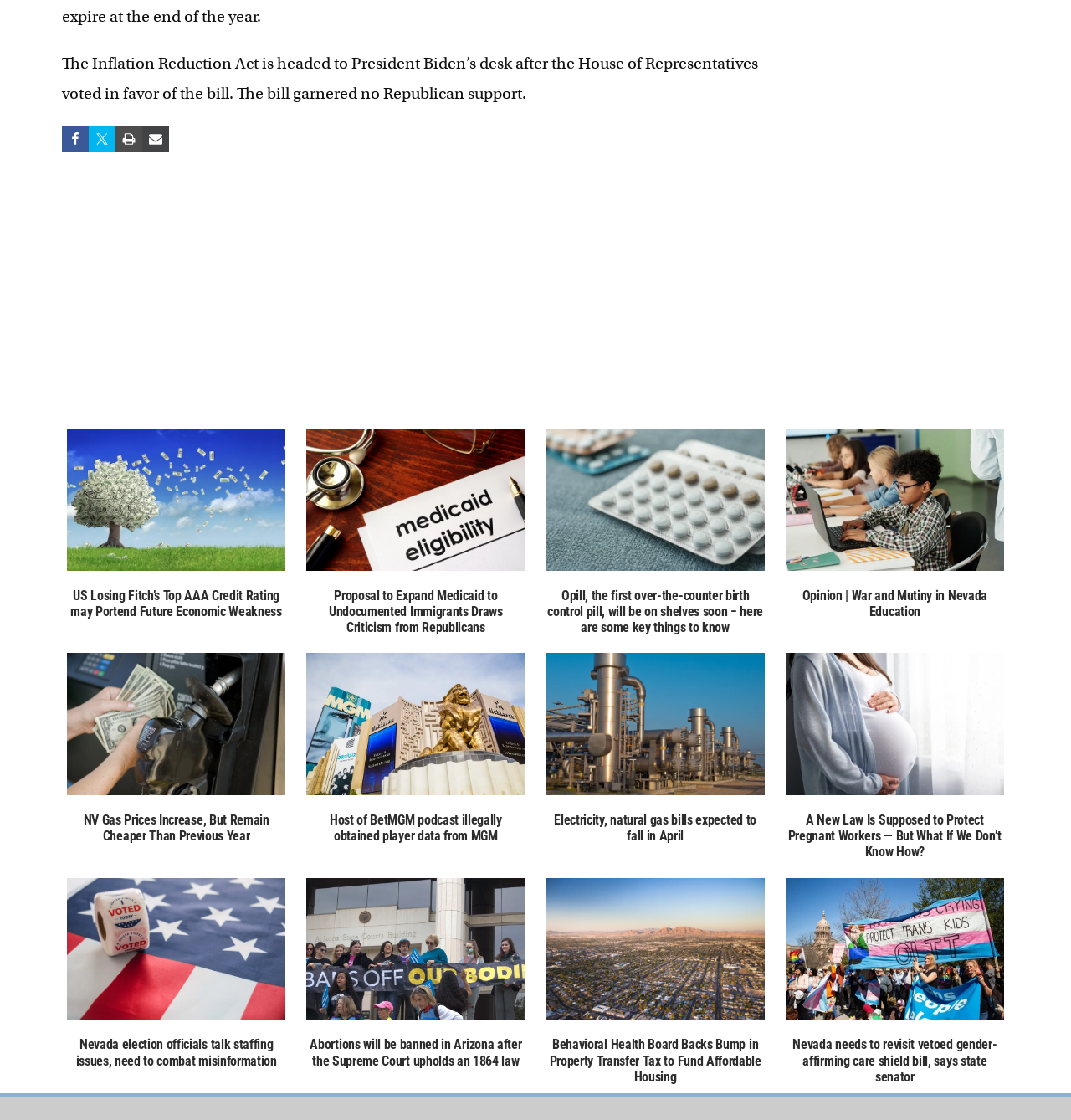What is the topic of the first article?
Refer to the screenshot and answer in one word or phrase.

Inflation Reduction Act